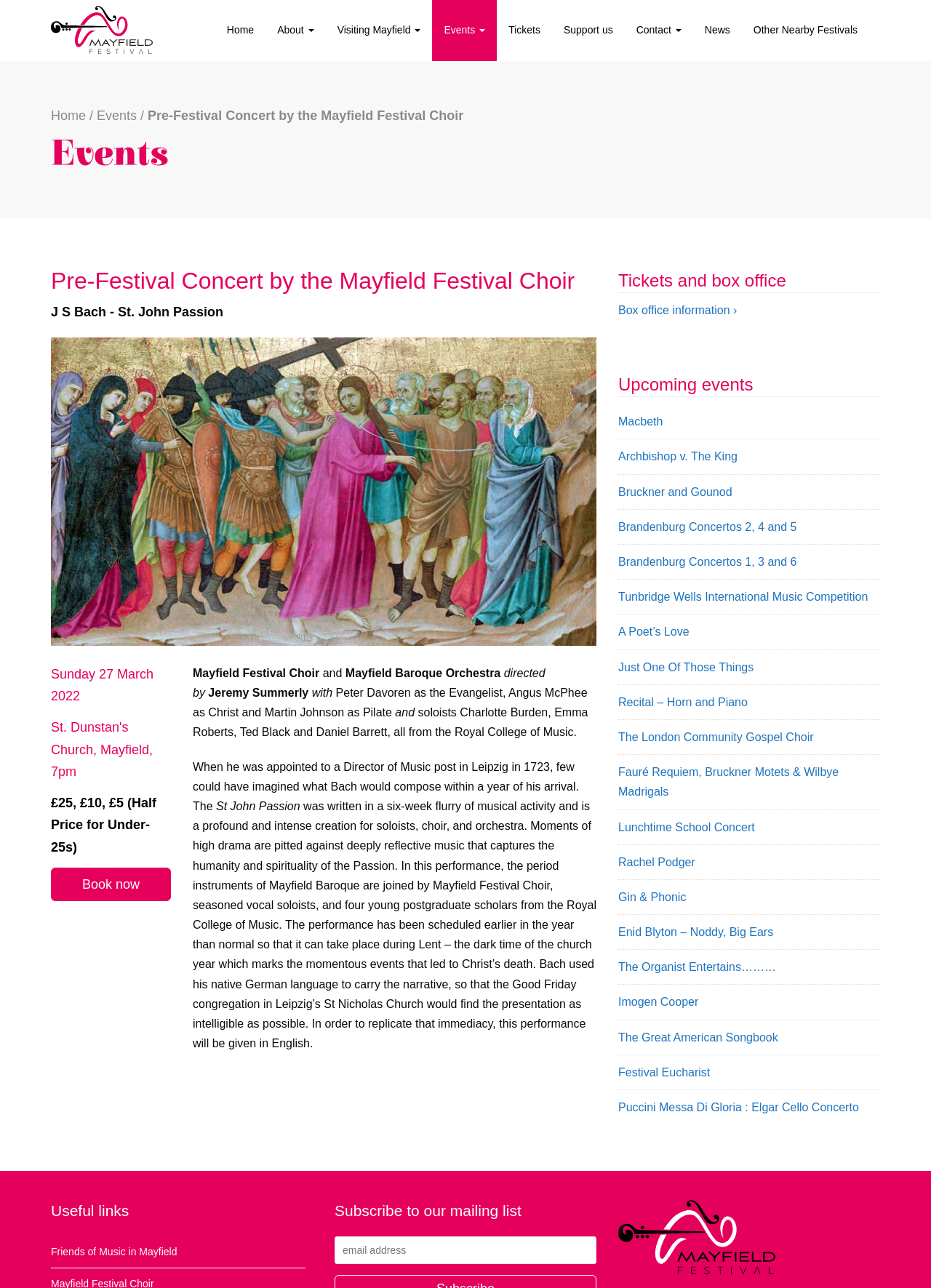Determine the bounding box for the UI element that matches this description: "Just One Of Those Things".

[0.664, 0.513, 0.81, 0.523]